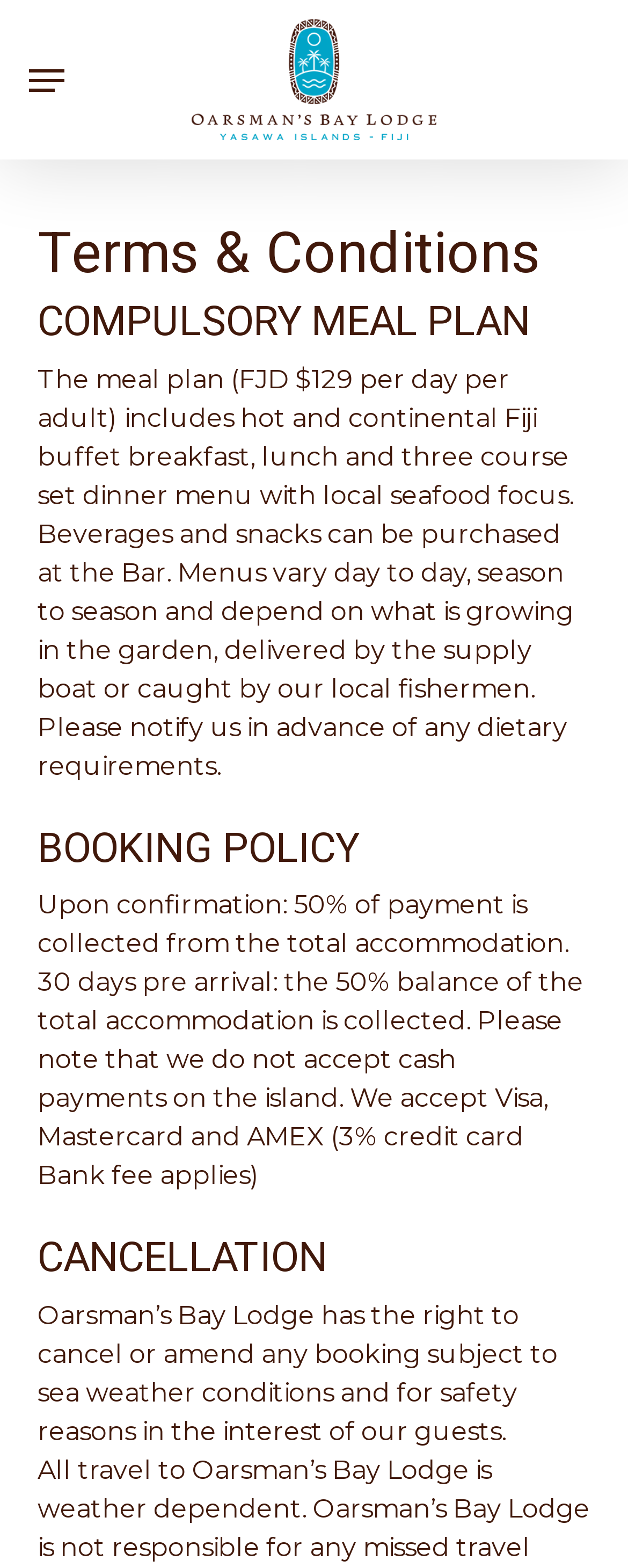Identify the main heading from the webpage and provide its text content.

Terms & Conditions